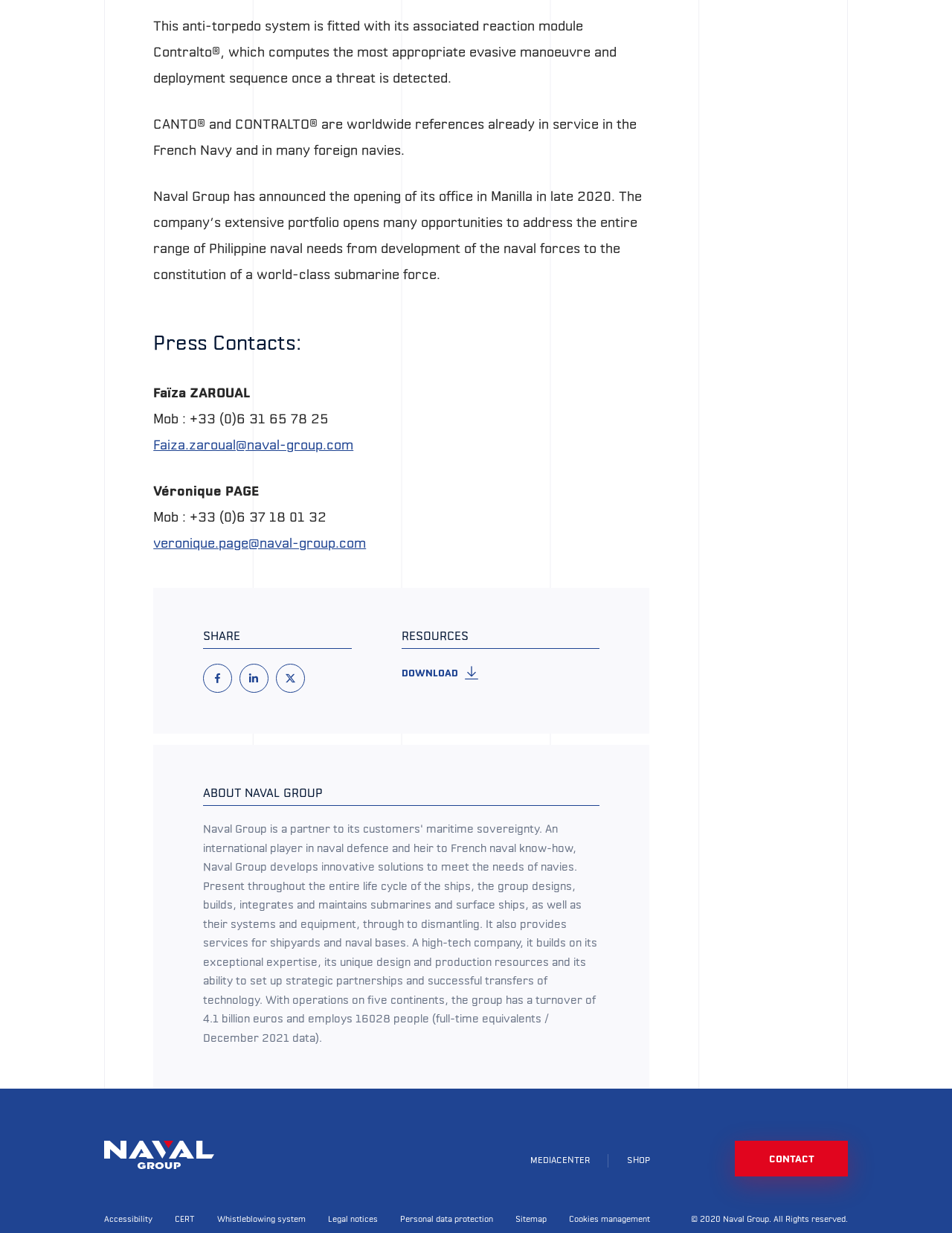Locate the bounding box coordinates of the segment that needs to be clicked to meet this instruction: "Visit the course website".

None